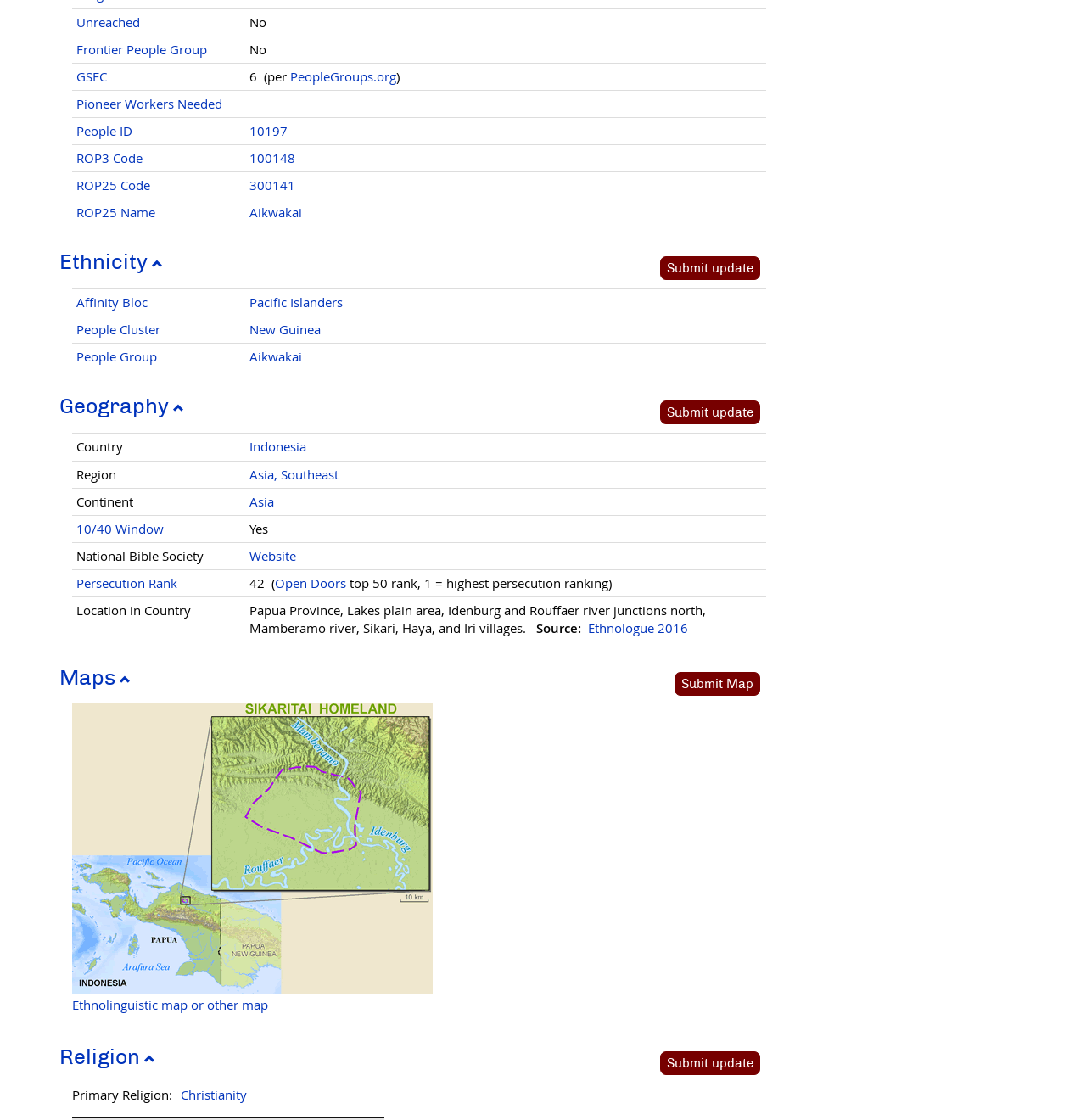What is the ROP25 Code?
Based on the image, provide a one-word or brief-phrase response.

300141